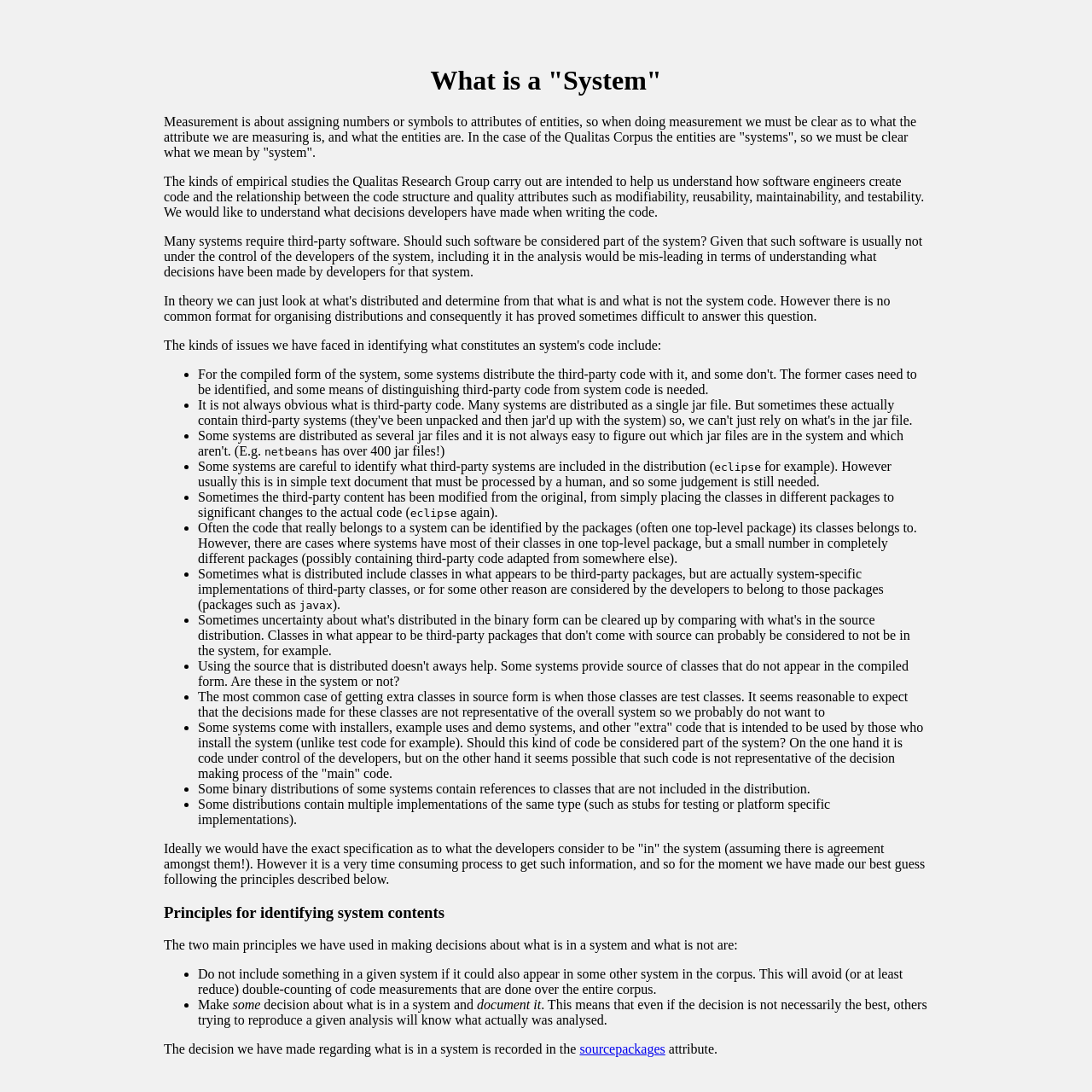What is the principle for identifying system contents?
Give a single word or phrase answer based on the content of the image.

Two main principles